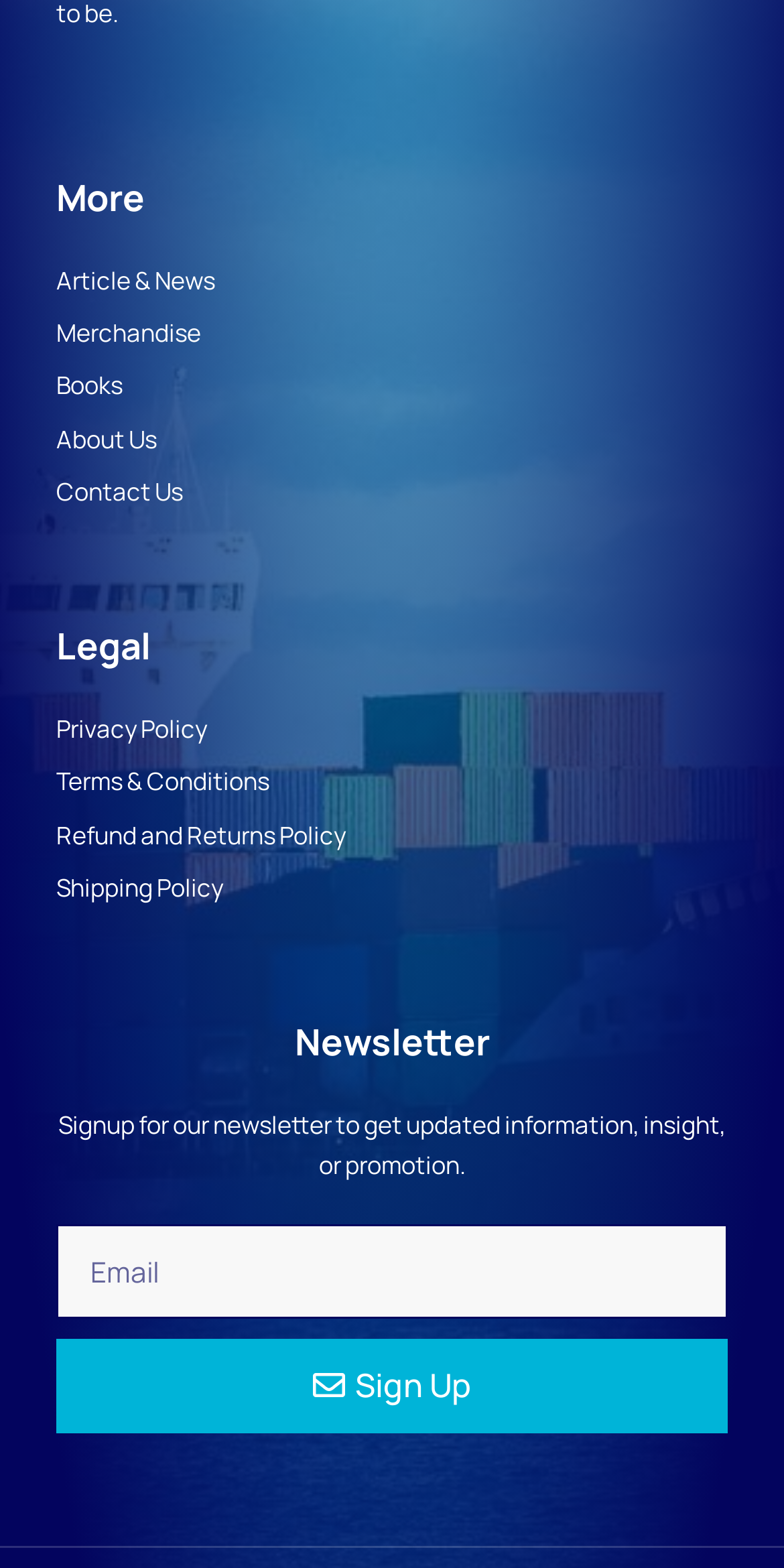Determine the bounding box for the described UI element: "Books".

[0.072, 0.234, 0.928, 0.258]